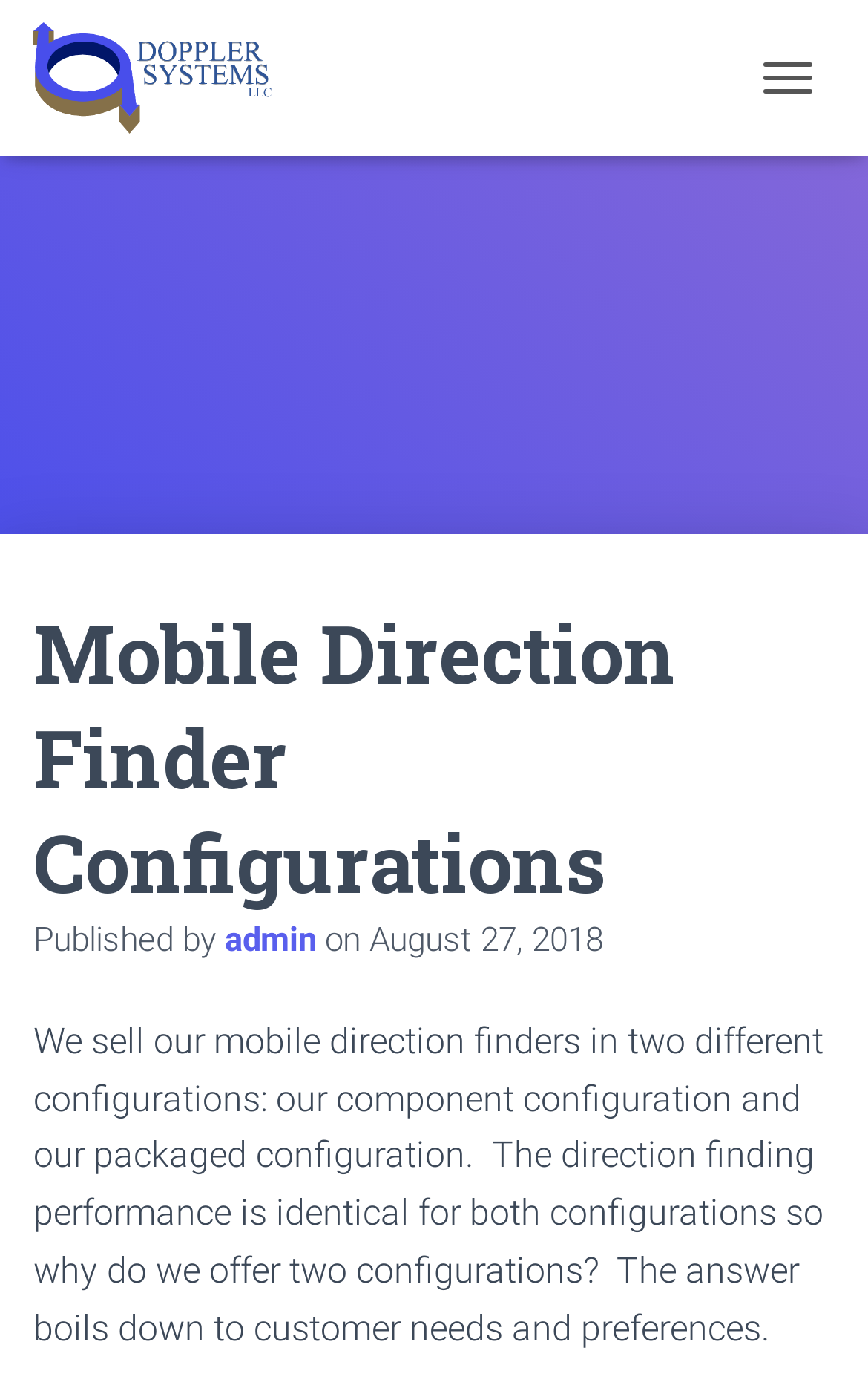Locate the bounding box of the UI element based on this description: "title="Doppler Systems, LLC"". Provide four float numbers between 0 and 1 as [left, top, right, bottom].

[0.038, 0.016, 0.373, 0.096]